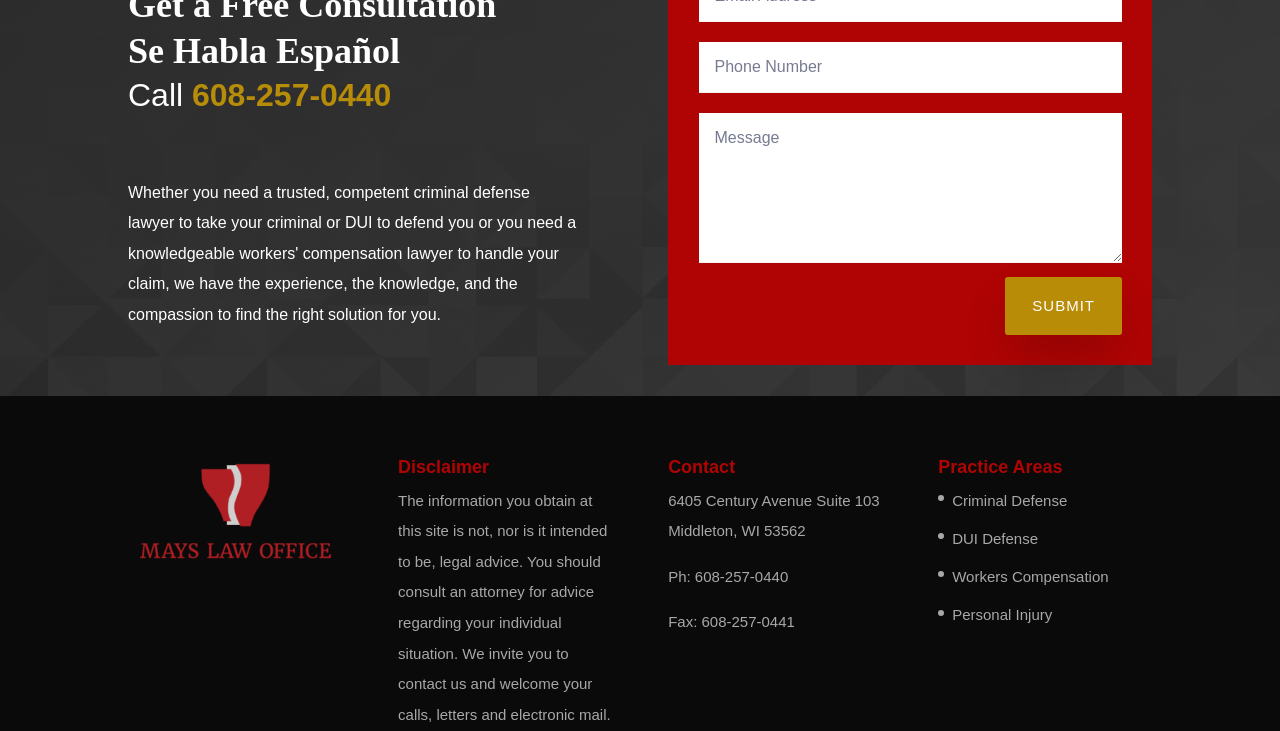Point out the bounding box coordinates of the section to click in order to follow this instruction: "Click the SUBMIT button".

[0.785, 0.378, 0.877, 0.458]